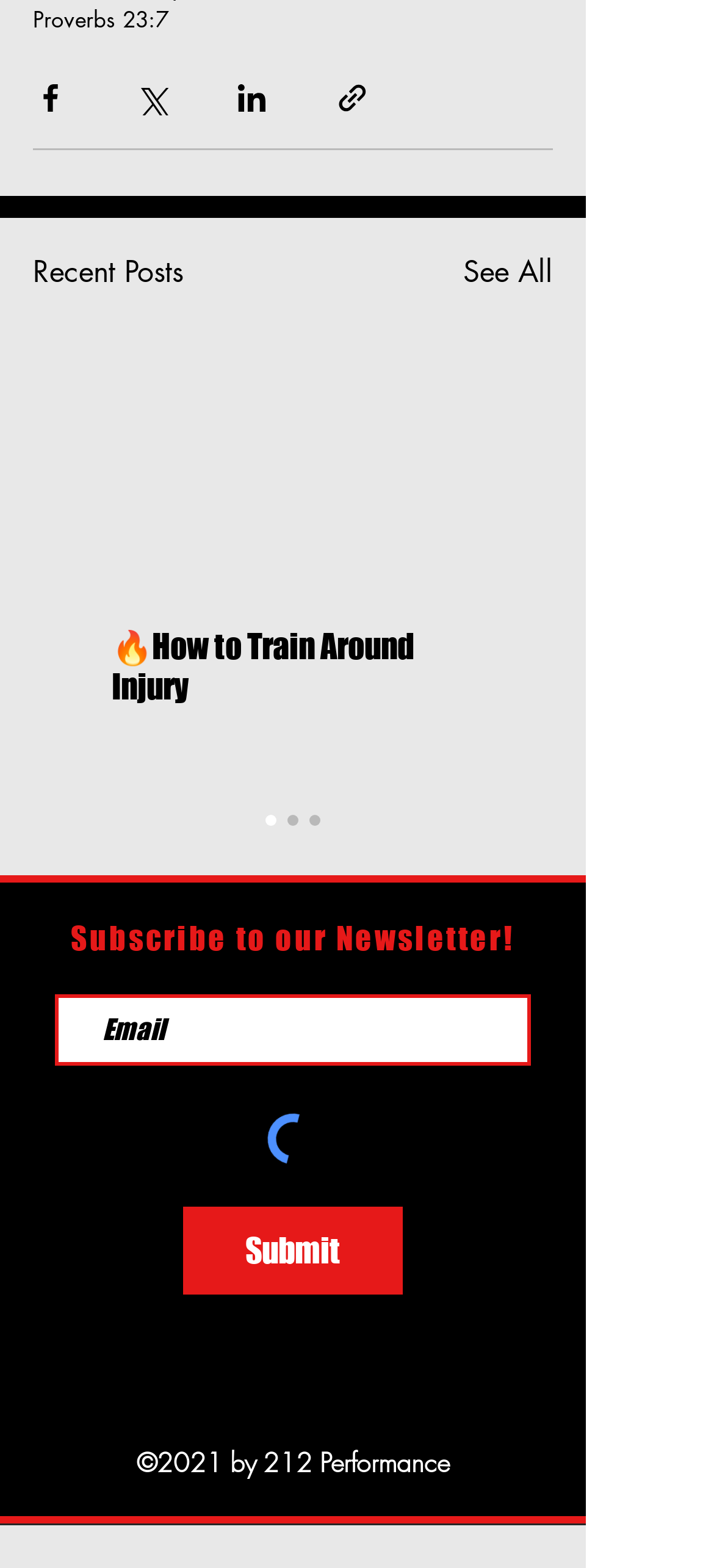What is required to subscribe to the newsletter?
Answer with a single word or phrase, using the screenshot for reference.

Email